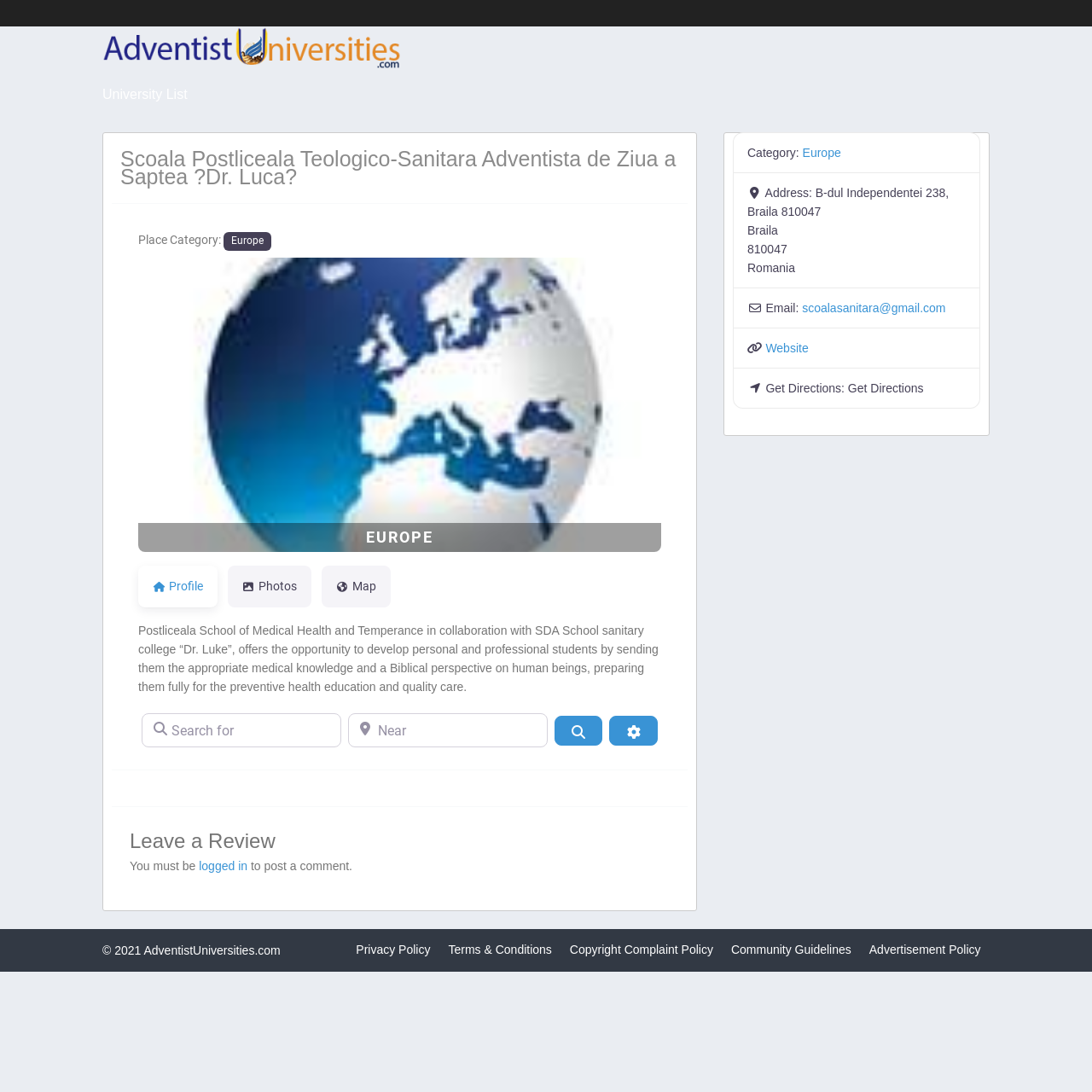Find and specify the bounding box coordinates that correspond to the clickable region for the instruction: "Click the 'Next' button".

[0.534, 0.236, 0.605, 0.505]